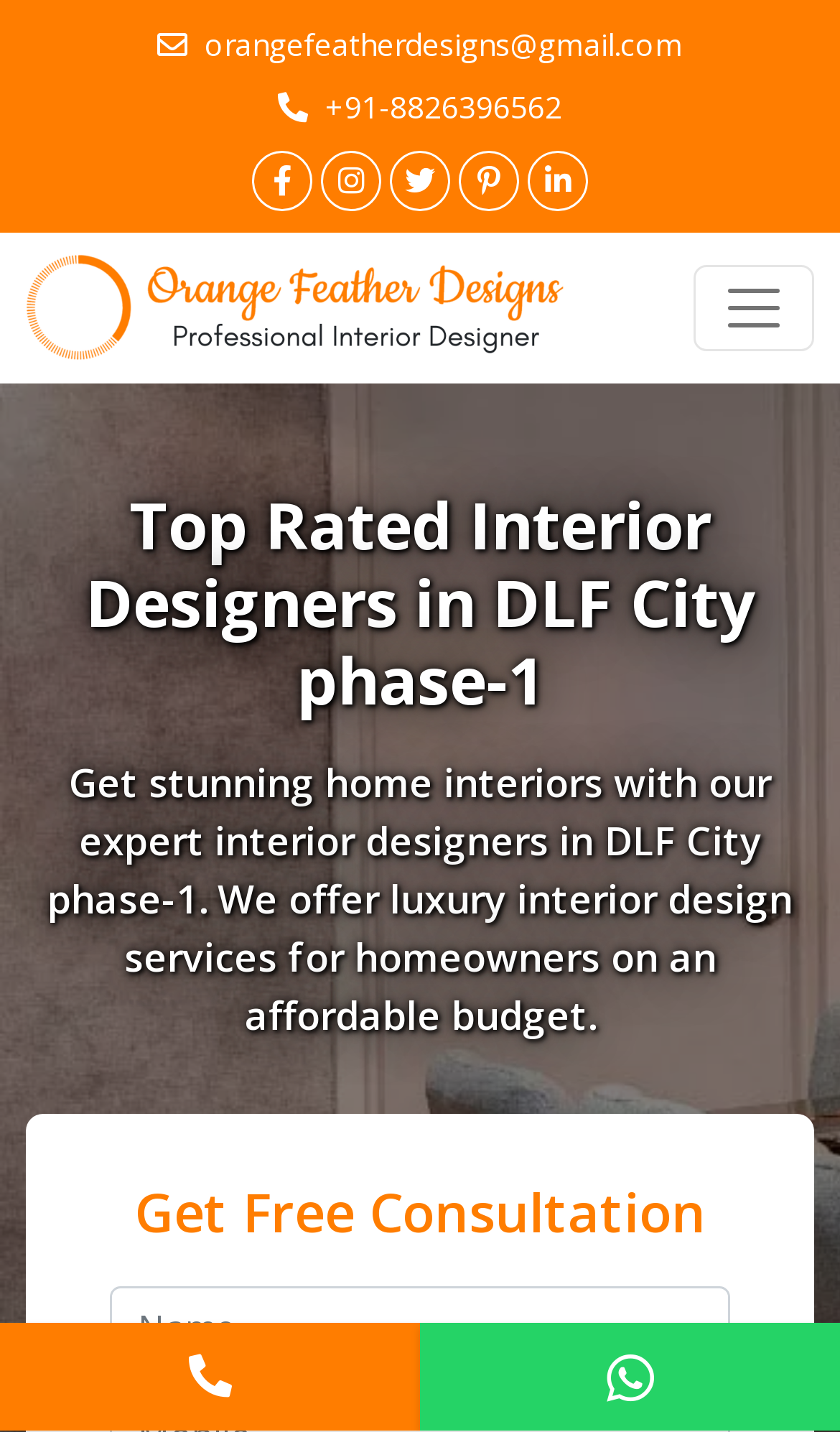Find the bounding box coordinates for the element that must be clicked to complete the instruction: "Enter your name". The coordinates should be four float numbers between 0 and 1, indicated as [left, top, right, bottom].

[0.131, 0.898, 0.869, 0.955]